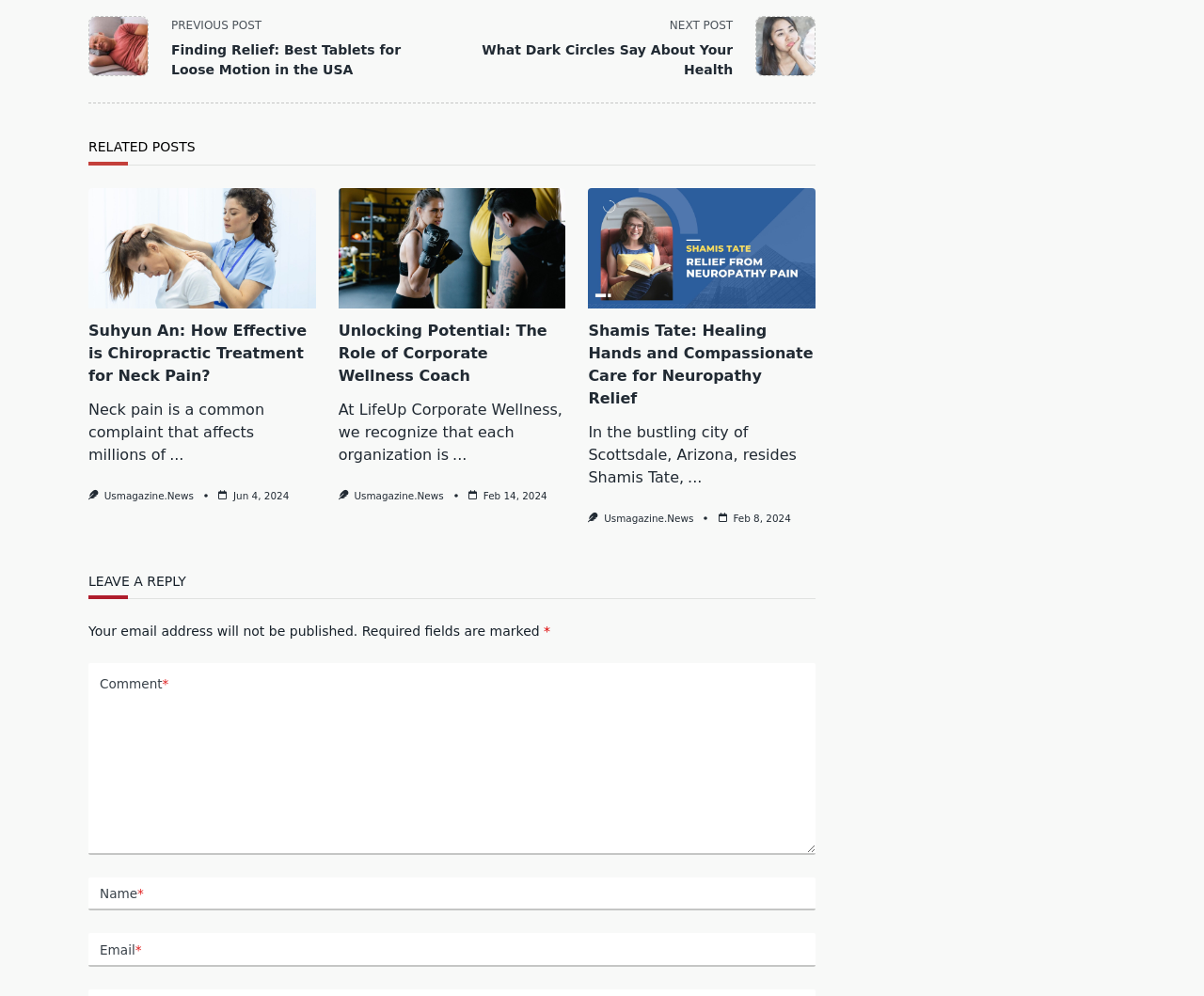What is the title of the section below the related posts?
Please provide a single word or phrase based on the screenshot.

LEAVE A REPLY